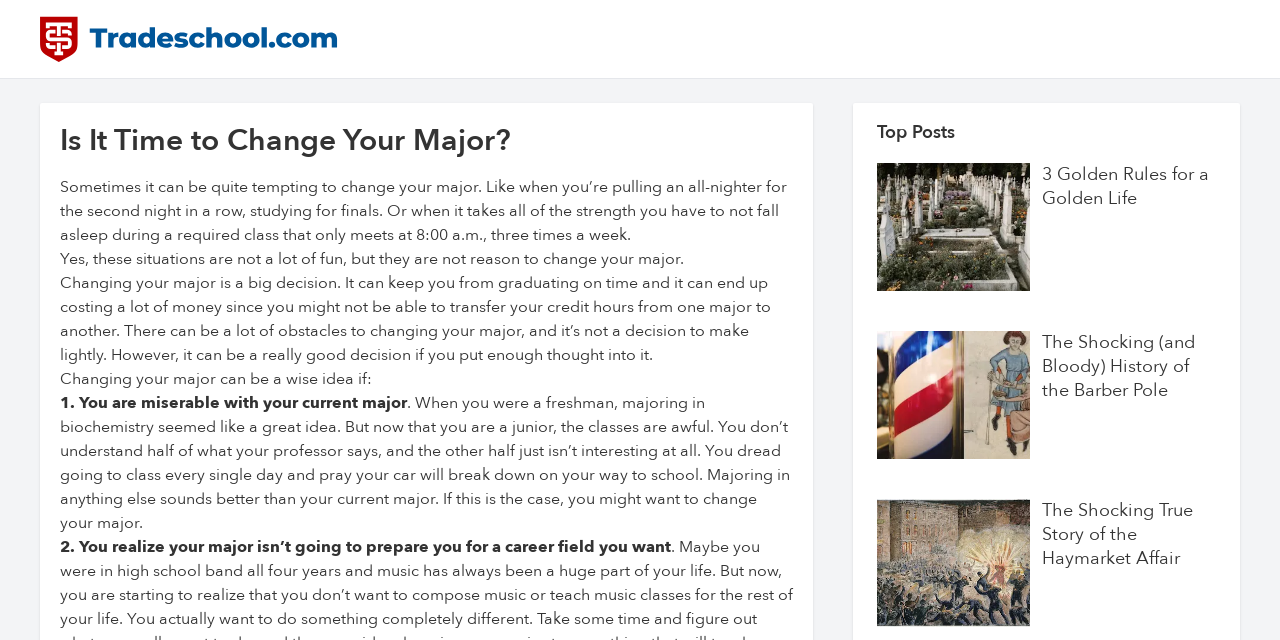What is the main topic of the webpage?
From the details in the image, provide a complete and detailed answer to the question.

The webpage is discussing the topic of changing one's major in college, with the main heading 'Is It Time to Change Your Major?' and the content providing reasons and considerations for making such a decision.